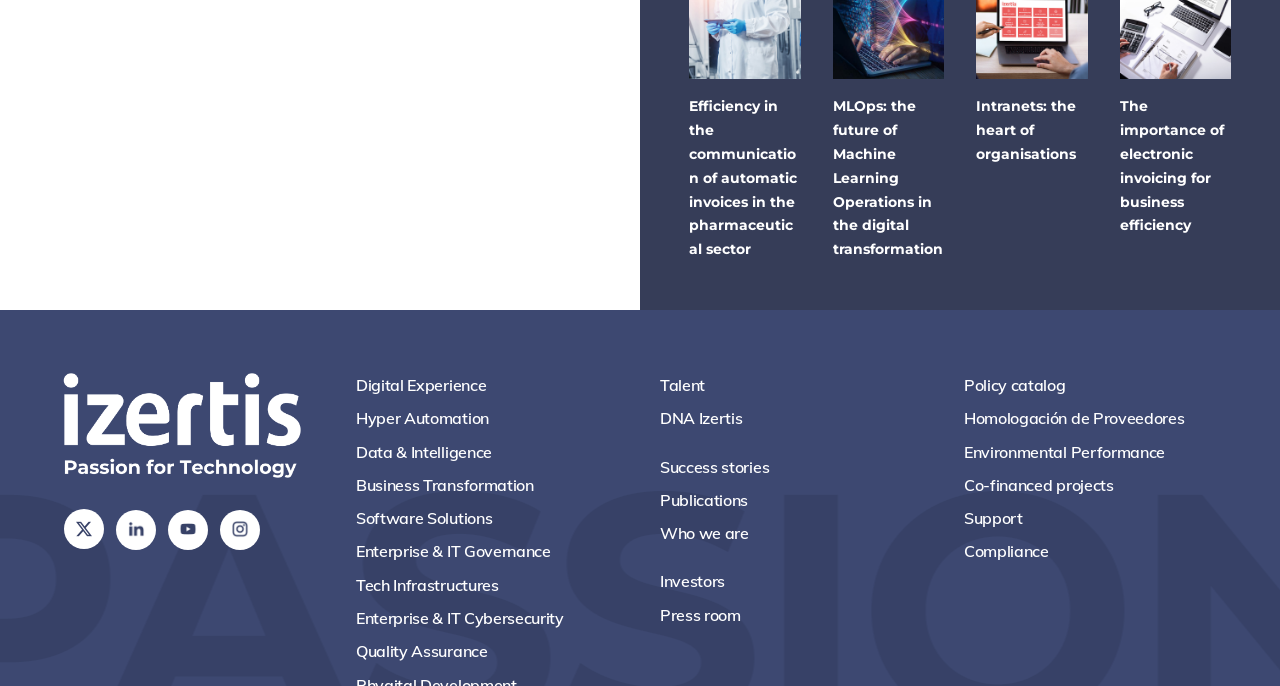Utilize the details in the image to thoroughly answer the following question: What is the last menu item in the third menubar?

The third menubar on the webpage has several menu items, and the last one is 'Press room'. This can be determined by examining the bounding box coordinates of the menu items and their relative positions.